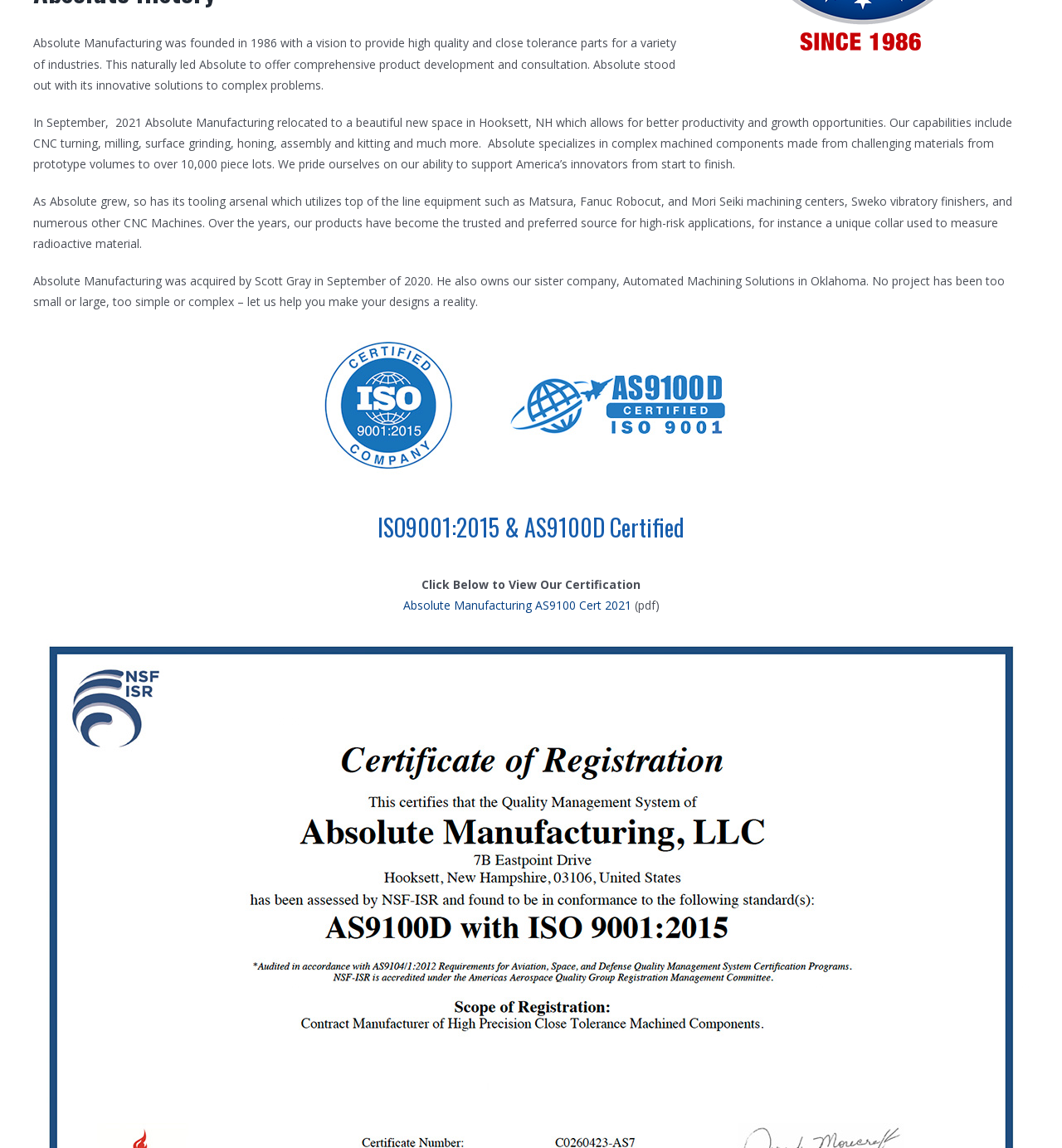Using the description "aria-label="certificate-of-registration-absolute"", locate and provide the bounding box of the UI element.

[0.031, 0.553, 0.969, 0.567]